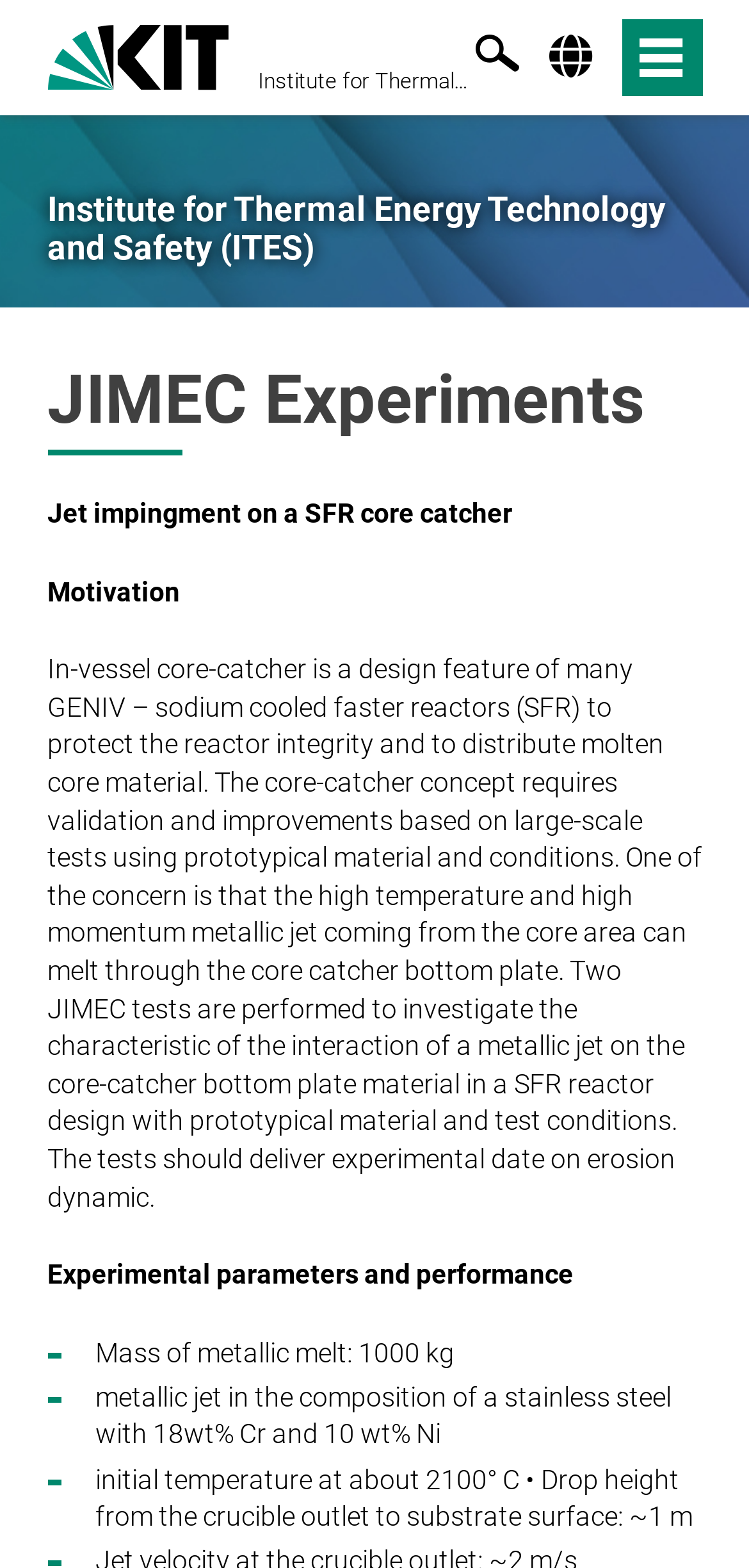What is the name of the institute? Please answer the question using a single word or phrase based on the image.

Institute for Thermal Energy Technology and Safety